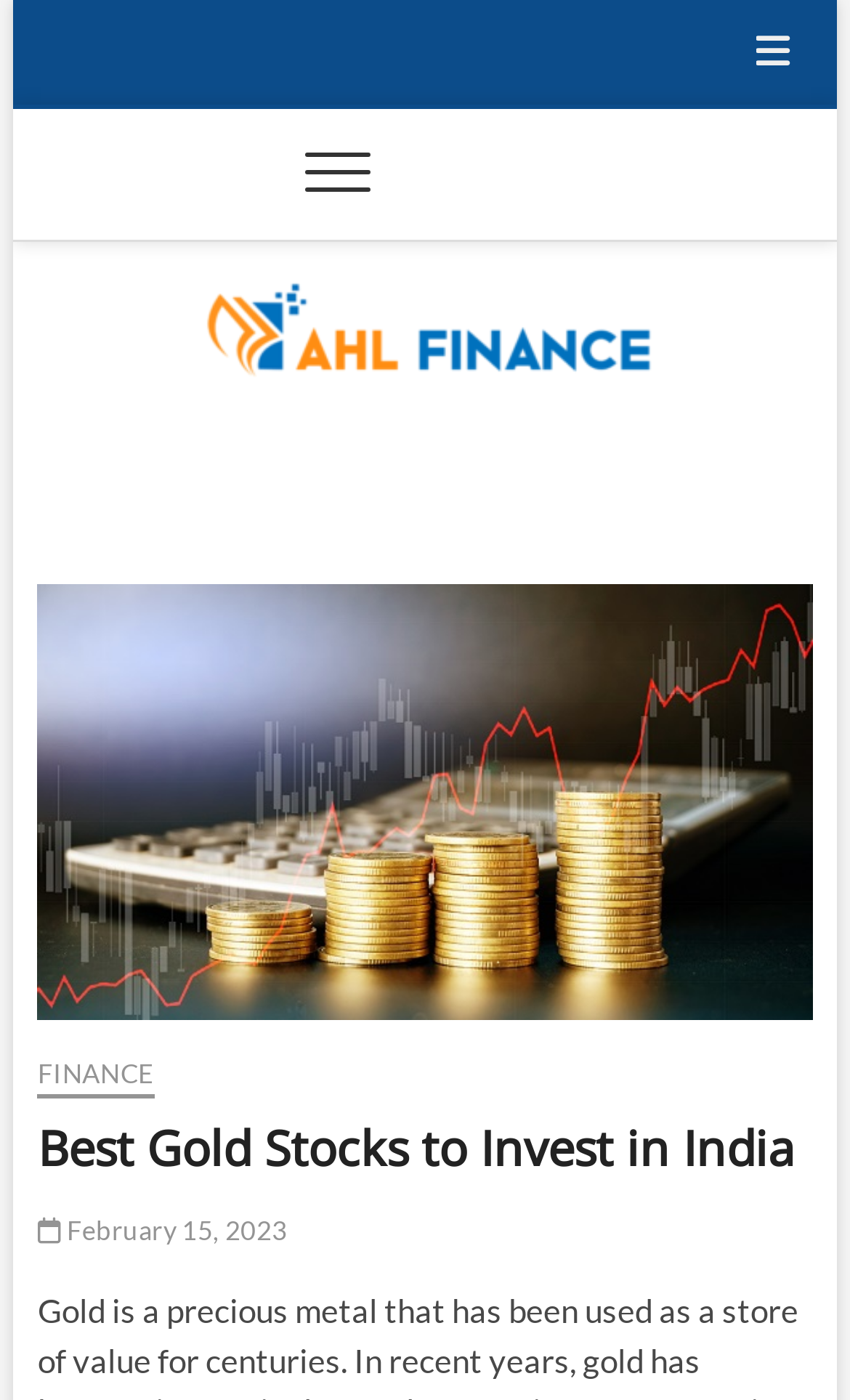Describe every aspect of the webpage comprehensively.

The webpage is about finance, specifically discussing gold stocks to invest in India. At the top, there is a navigation menu, known as the "Topbar Menu", which spans about 9% of the screen width and is positioned at the very top of the page. Within this menu, there is a button with an icon, taking up about 4% of the screen width.

Below the top navigation menu, there is another navigation menu, the "Main Menu", which occupies about 70% of the screen width and is positioned about 7% from the top of the page. This menu contains a button that, when expanded, controls the primary menu.

To the right of the main navigation menu, there is a link and an image, both with the text "AHL Finance", which takes up about 56% of the screen width and is positioned about 19% from the top of the page. Below this, there is a heading with the same text, "AHL Finance", which spans about 50% of the screen width.

On the left side of the page, there is a figure that occupies about 91% of the screen width and 31% of the screen height. Within this figure, there is a header section that spans the full width of the figure and is positioned about 75% from the top of the figure. This header section contains a link with the text "FINANCE", a heading with the text "Best Gold Stocks to Invest in India", and another link with the text "February 15, 2023" and an icon.